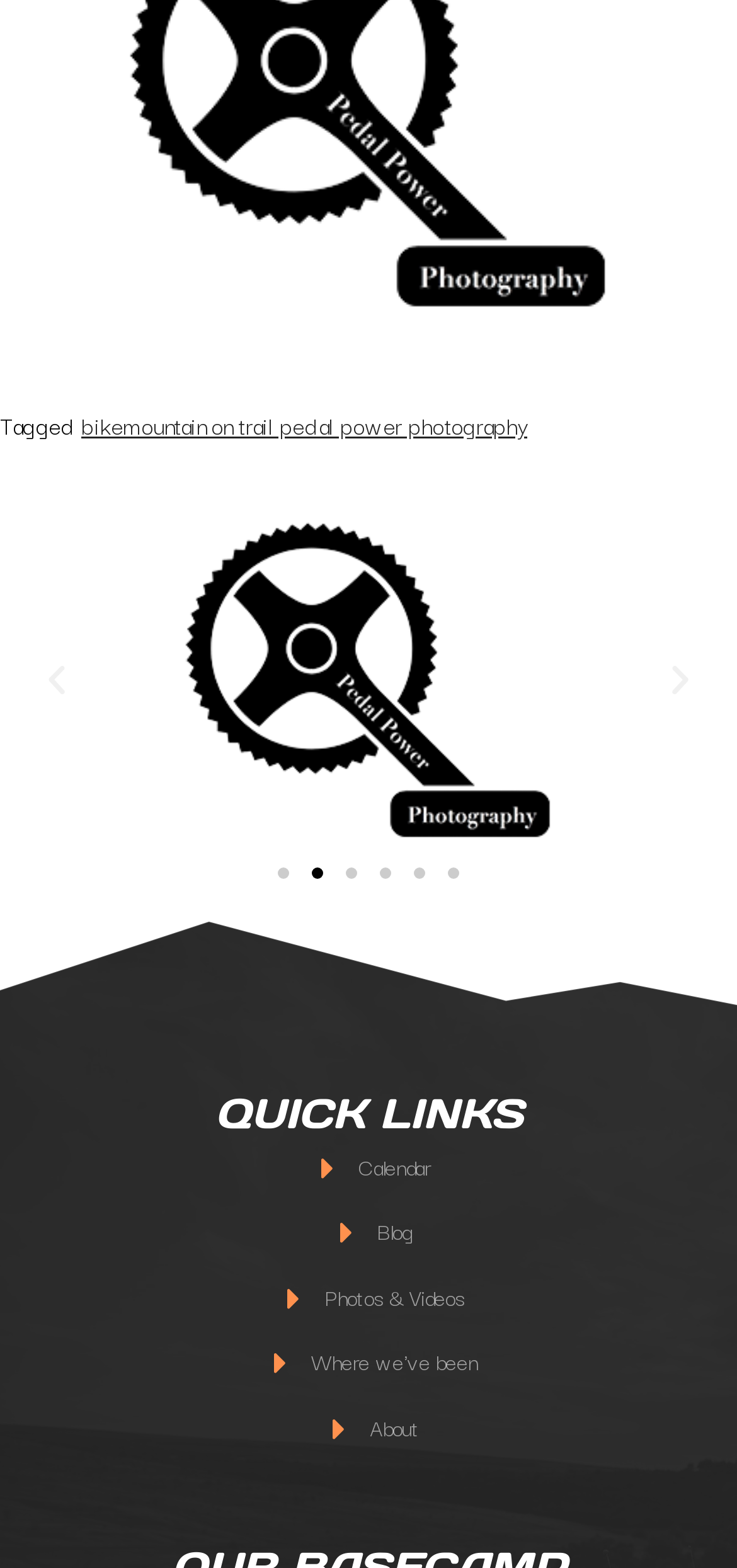Please identify the bounding box coordinates of the element that needs to be clicked to perform the following instruction: "Click on the 'LogosPfctline' logo".

[0.026, 0.296, 0.974, 0.573]